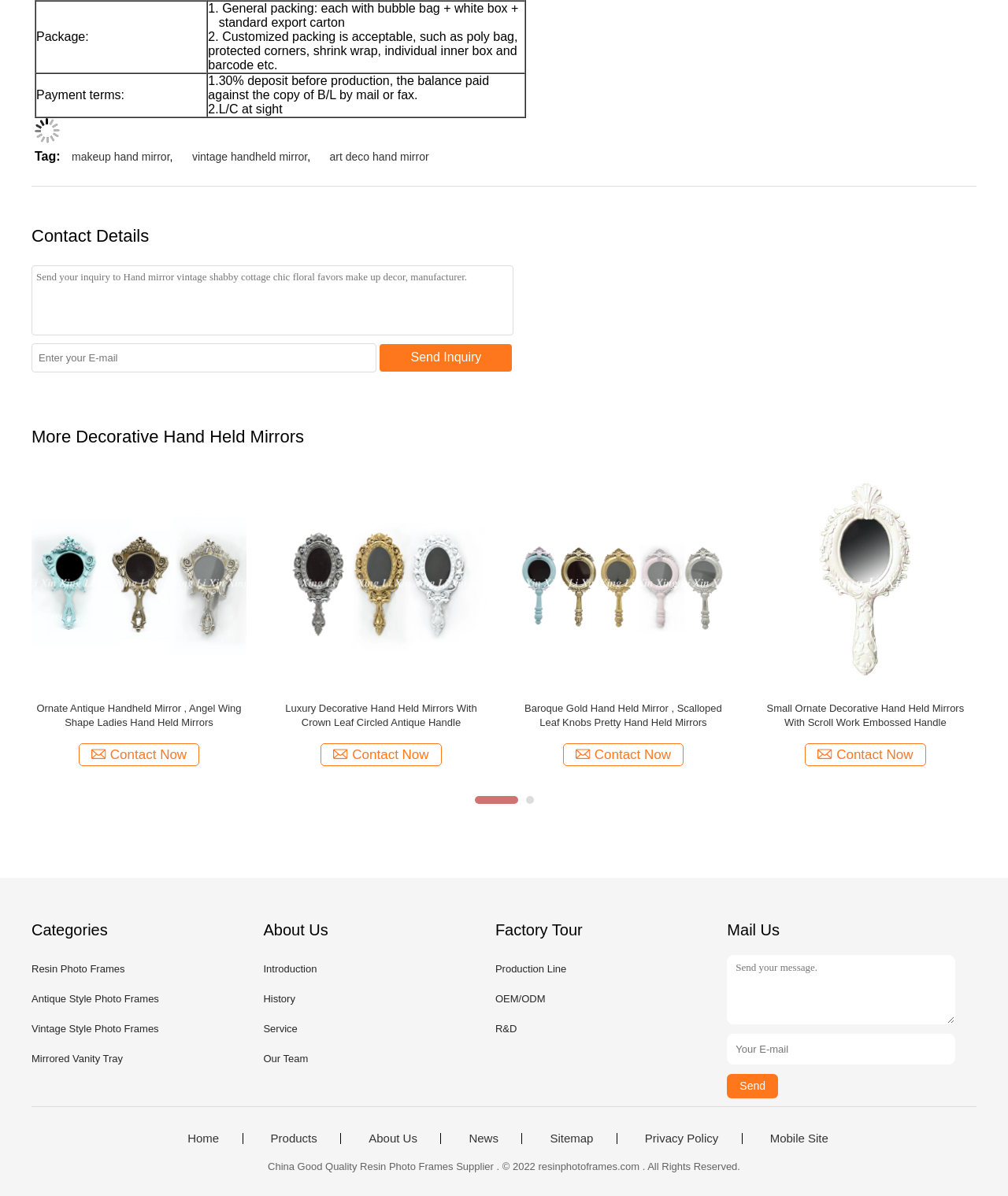Kindly provide the bounding box coordinates of the section you need to click on to fulfill the given instruction: "Contact us".

None